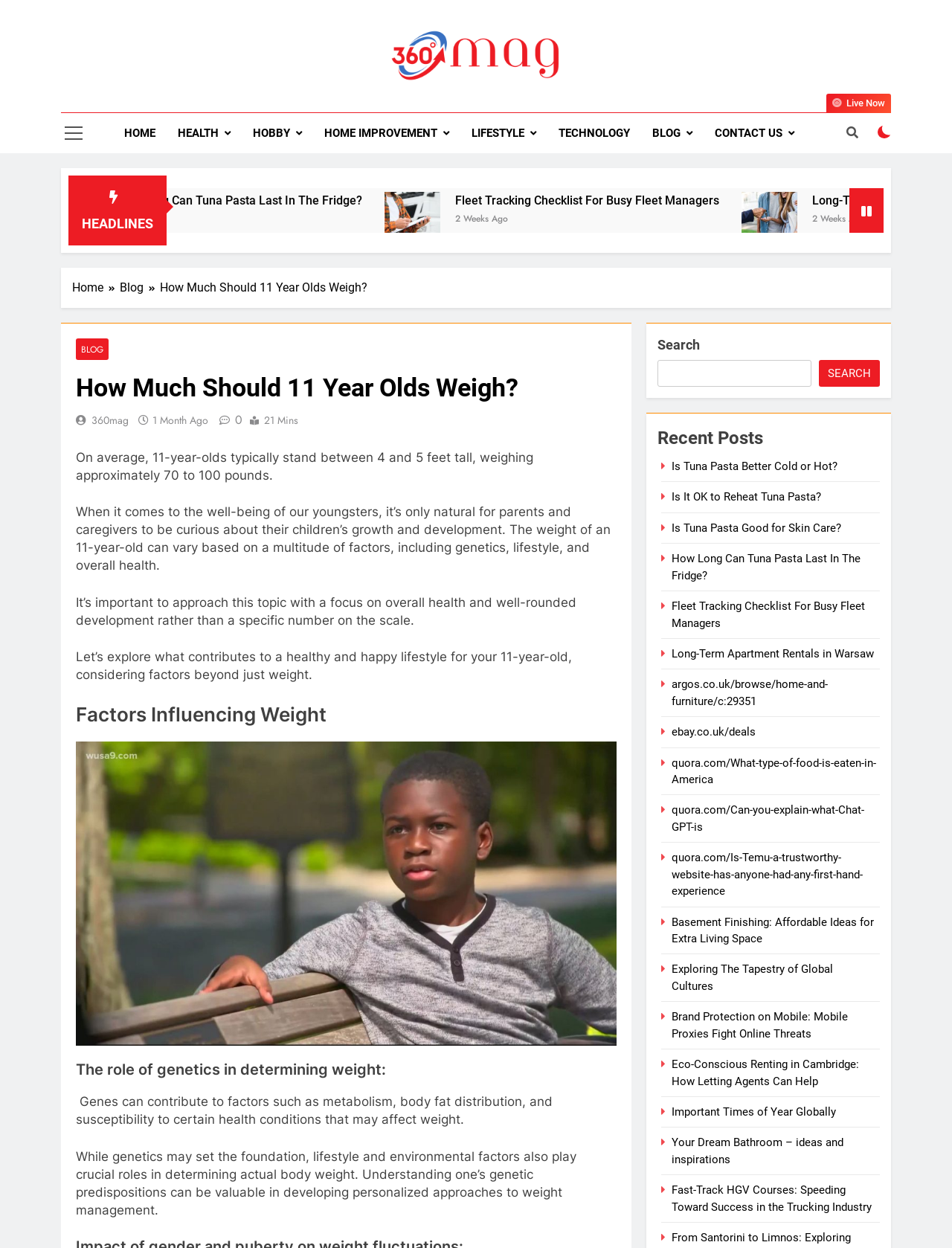Determine the bounding box coordinates in the format (top-left x, top-left y, bottom-right x, bottom-right y). Ensure all values are floating point numbers between 0 and 1. Identify the bounding box of the UI element described by: parent_node: 360Mag

[0.41, 0.024, 0.59, 0.069]